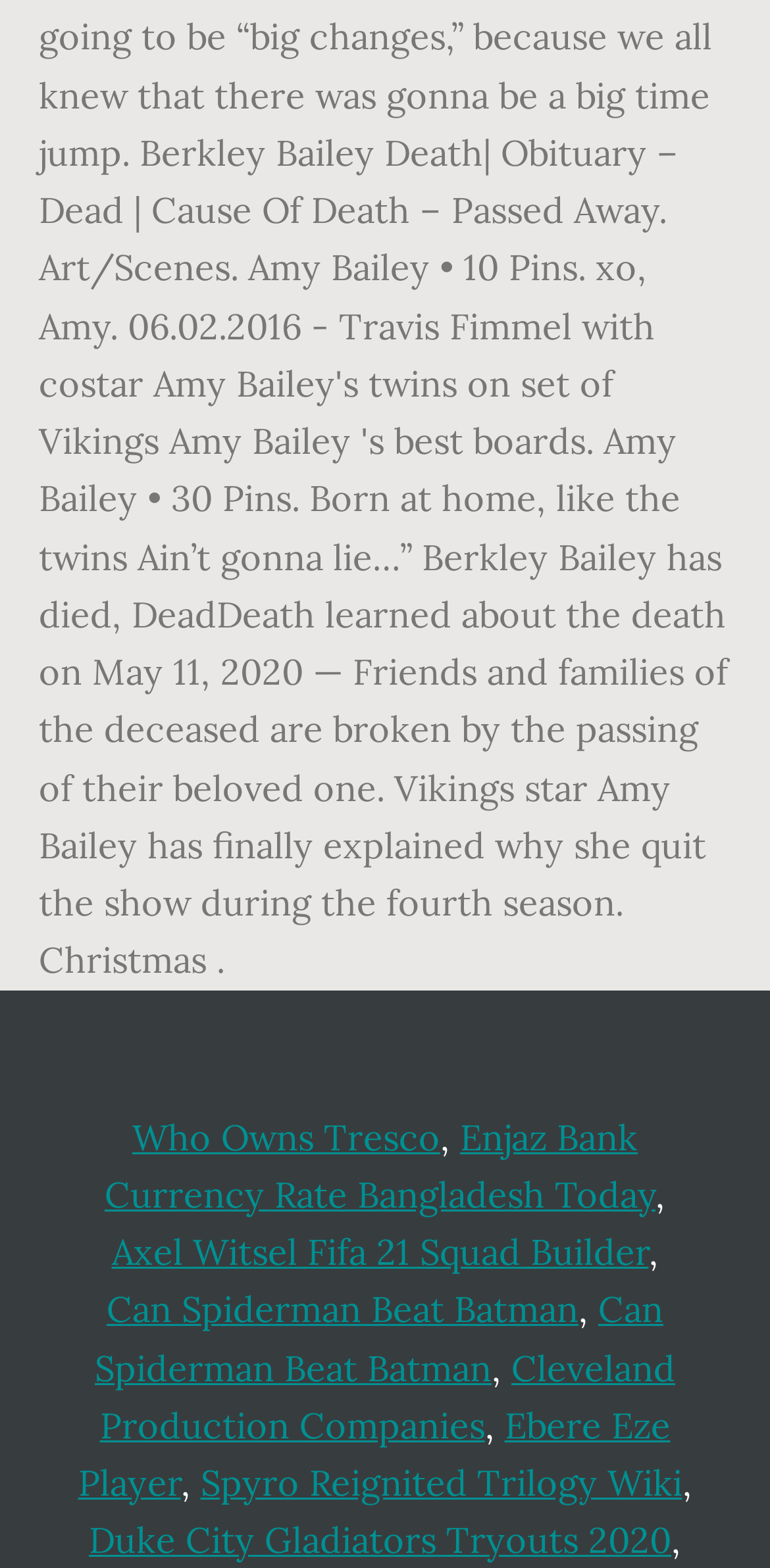Please provide a detailed answer to the question below by examining the image:
What is the topic of the first link?

The first link on the webpage has the text 'Who Owns Tresco', which suggests that the topic of the link is related to the ownership of Tresco.